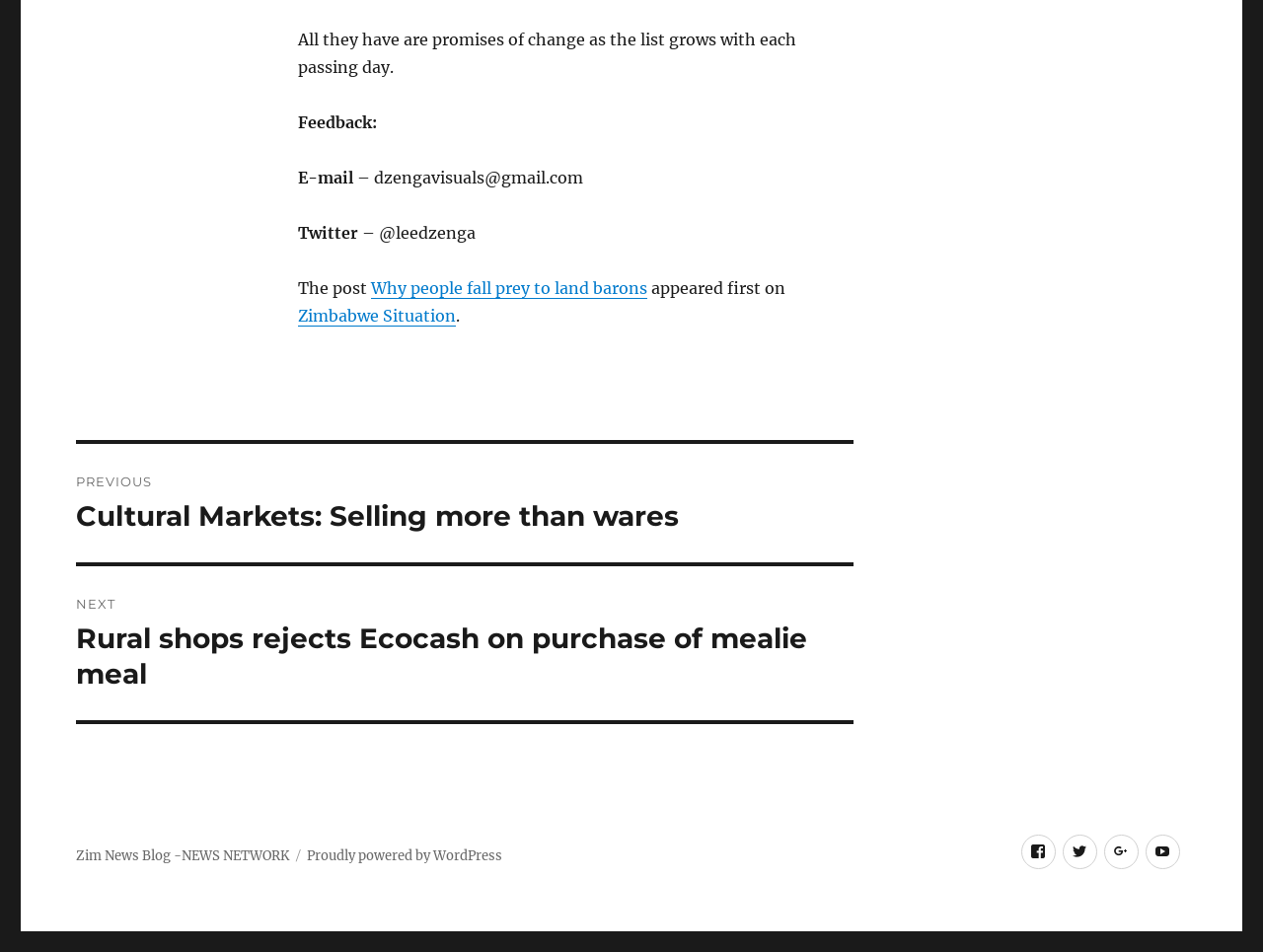What social media platform has the icon ''?
Please provide a single word or phrase as your answer based on the screenshot.

Twitter